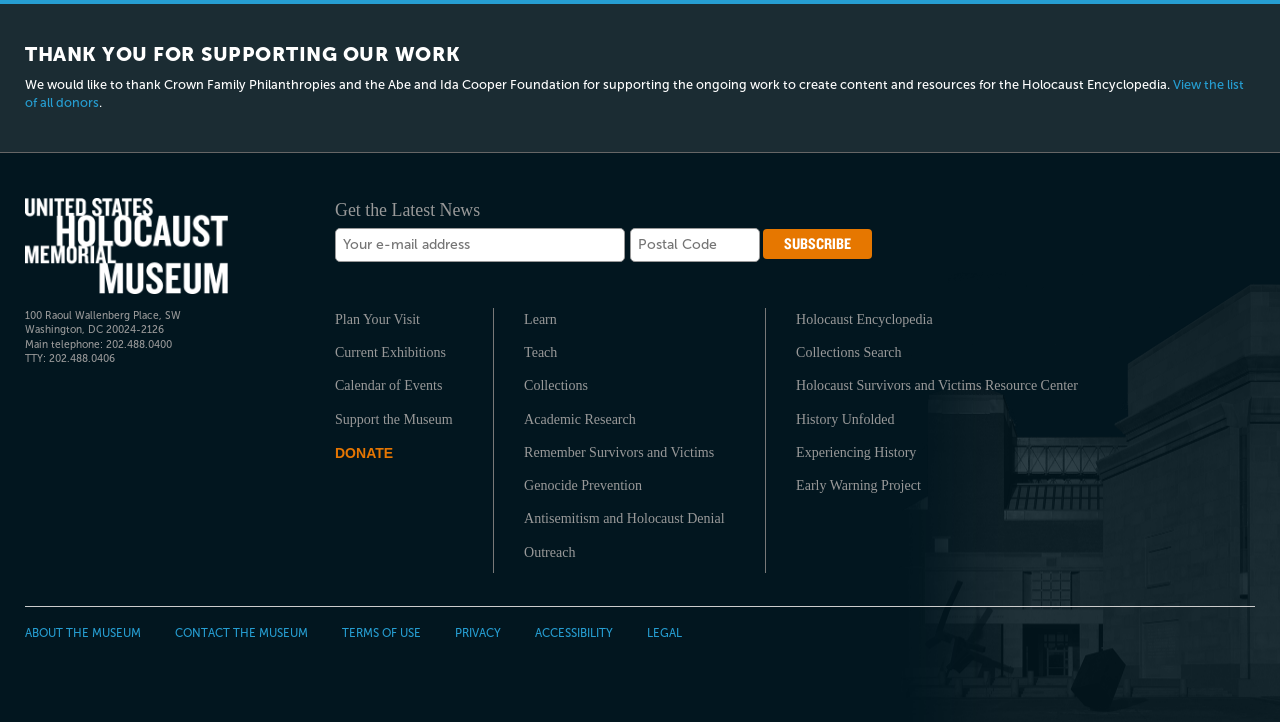How many links are there in the footer section?
Using the image, elaborate on the answer with as much detail as possible.

I counted the number of links in the footer section, which are 'ABOUT THE MUSEUM', 'CONTACT THE MUSEUM', 'TERMS OF USE', 'PRIVACY', 'ACCESSIBILITY', 'LEGAL', and found that there are 9 links in total.